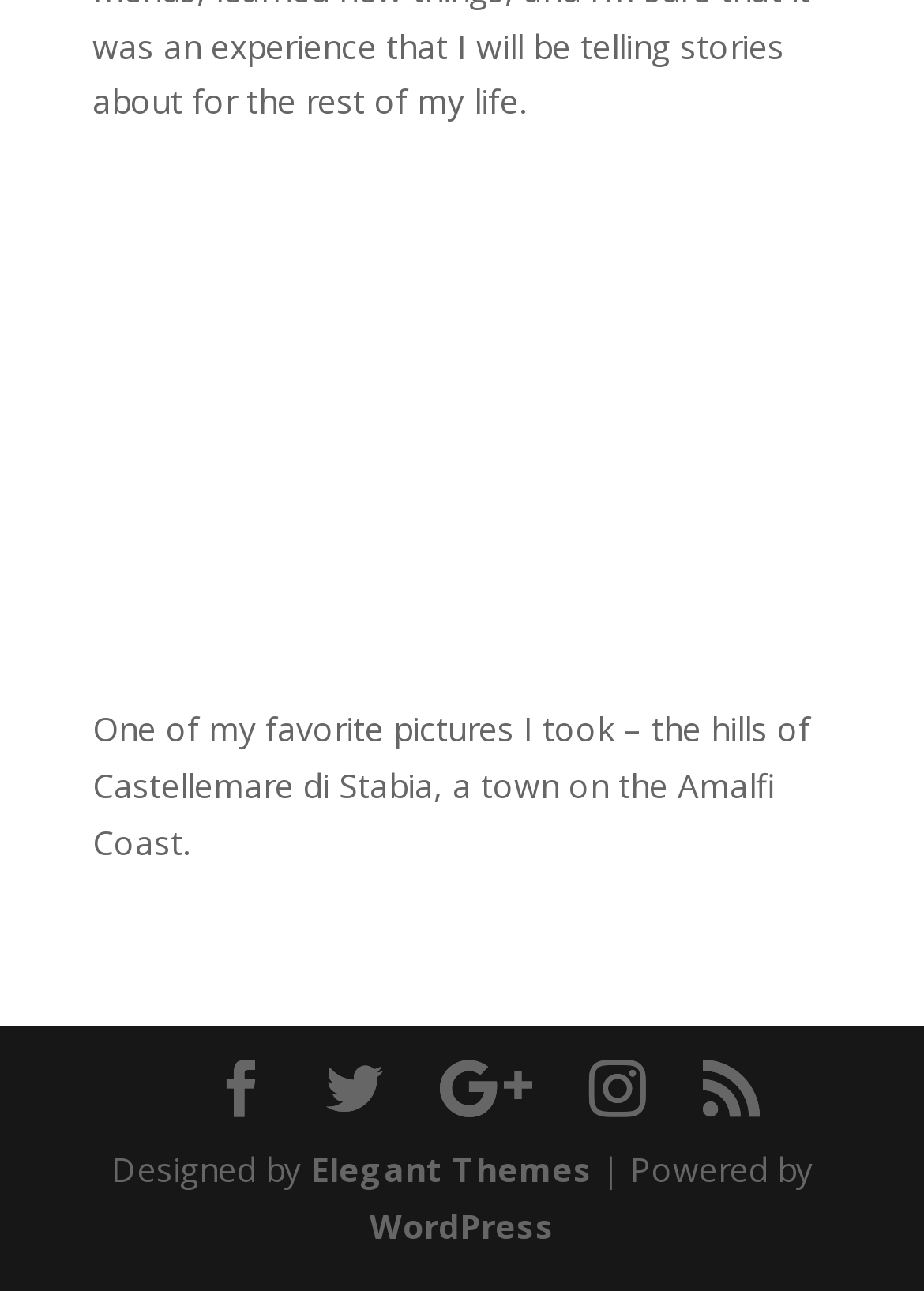Based on the element description Elegant Themes, identify the bounding box coordinates for the UI element. The coordinates should be in the format (top-left x, top-left y, bottom-right x, bottom-right y) and within the 0 to 1 range.

[0.336, 0.889, 0.641, 0.923]